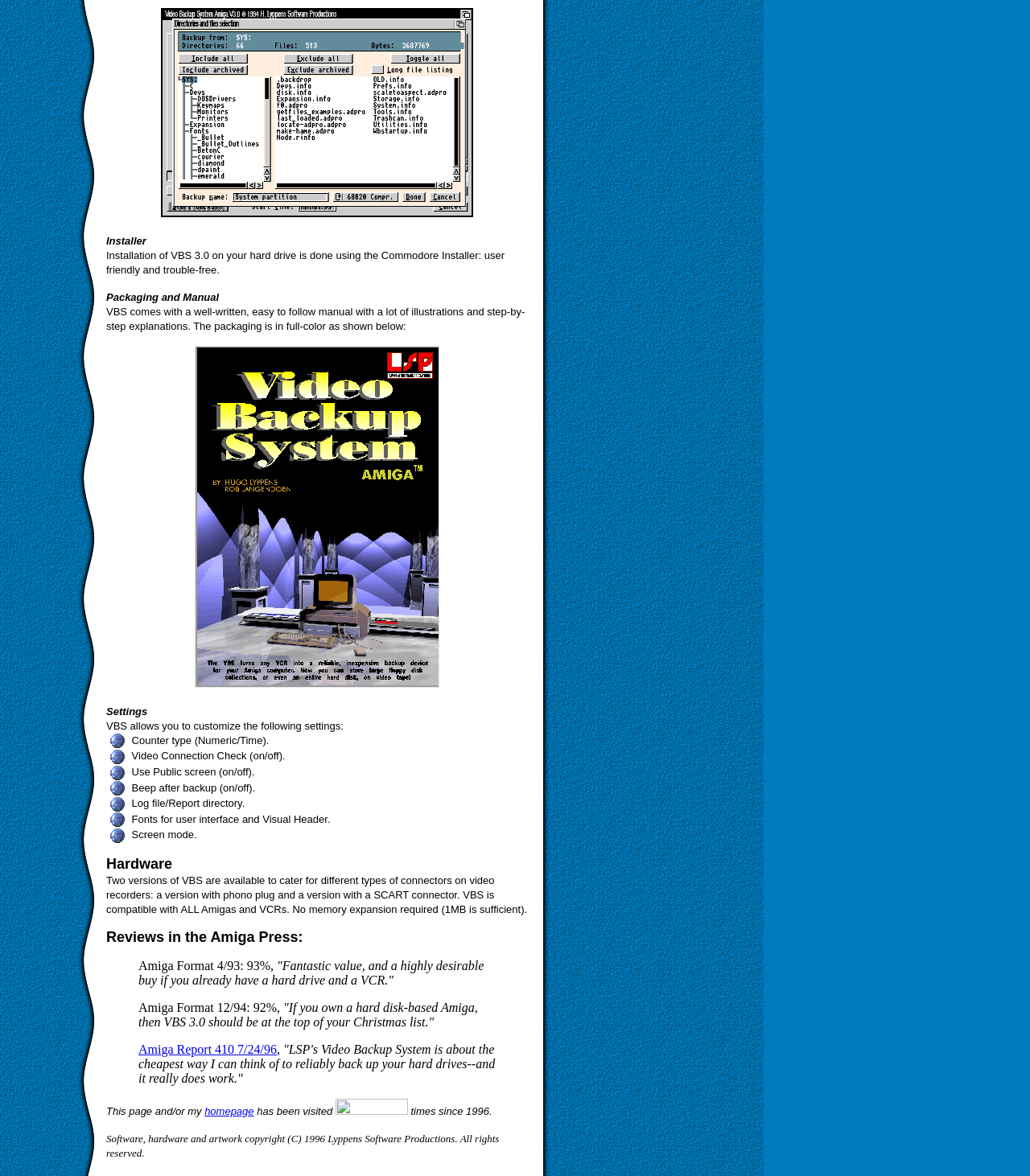Provide the bounding box coordinates of the HTML element this sentence describes: "Amiga Report 410 7/24/96". The bounding box coordinates consist of four float numbers between 0 and 1, i.e., [left, top, right, bottom].

[0.134, 0.886, 0.269, 0.898]